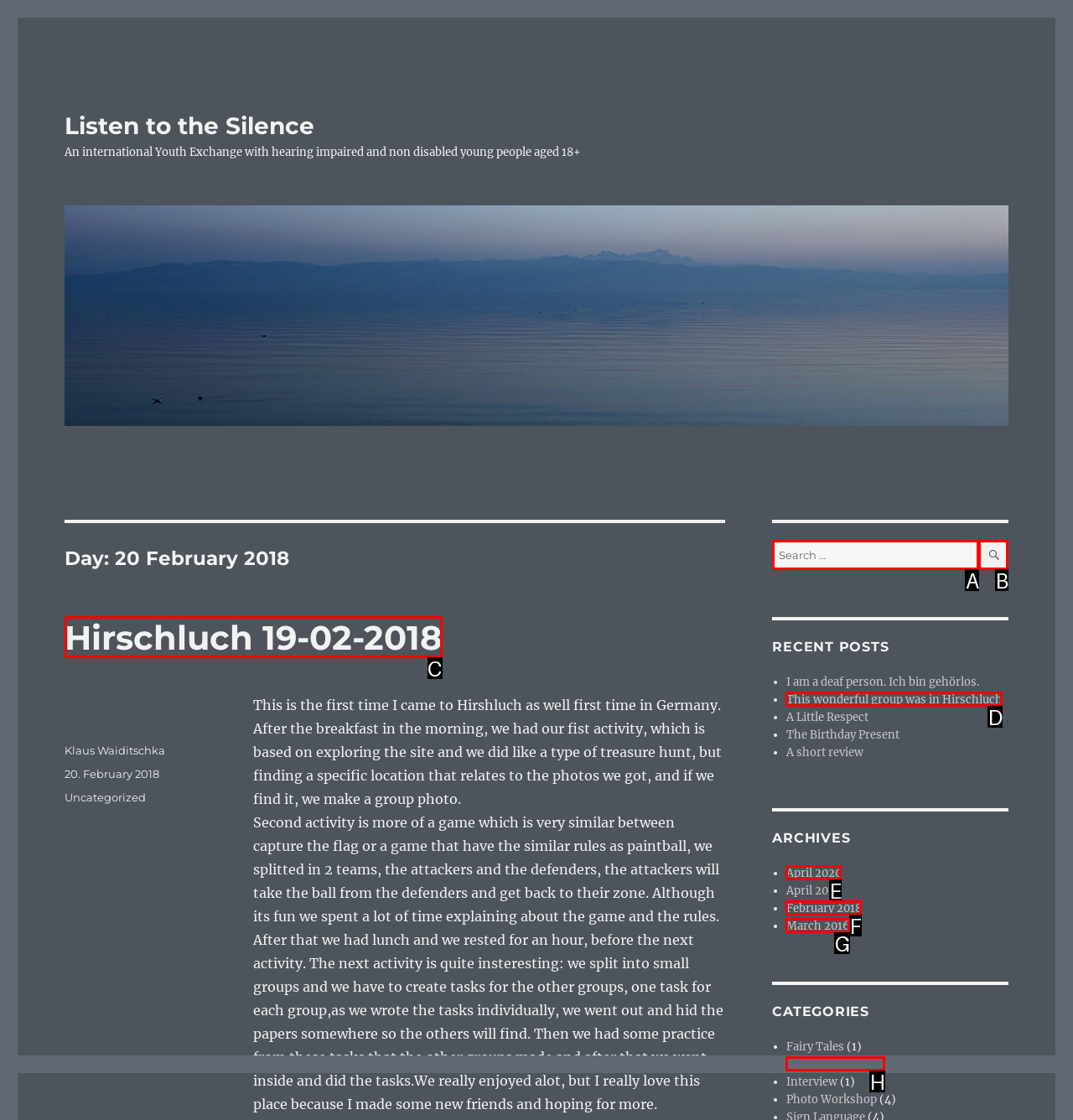Using the provided description: Search, select the most fitting option and return its letter directly from the choices.

B